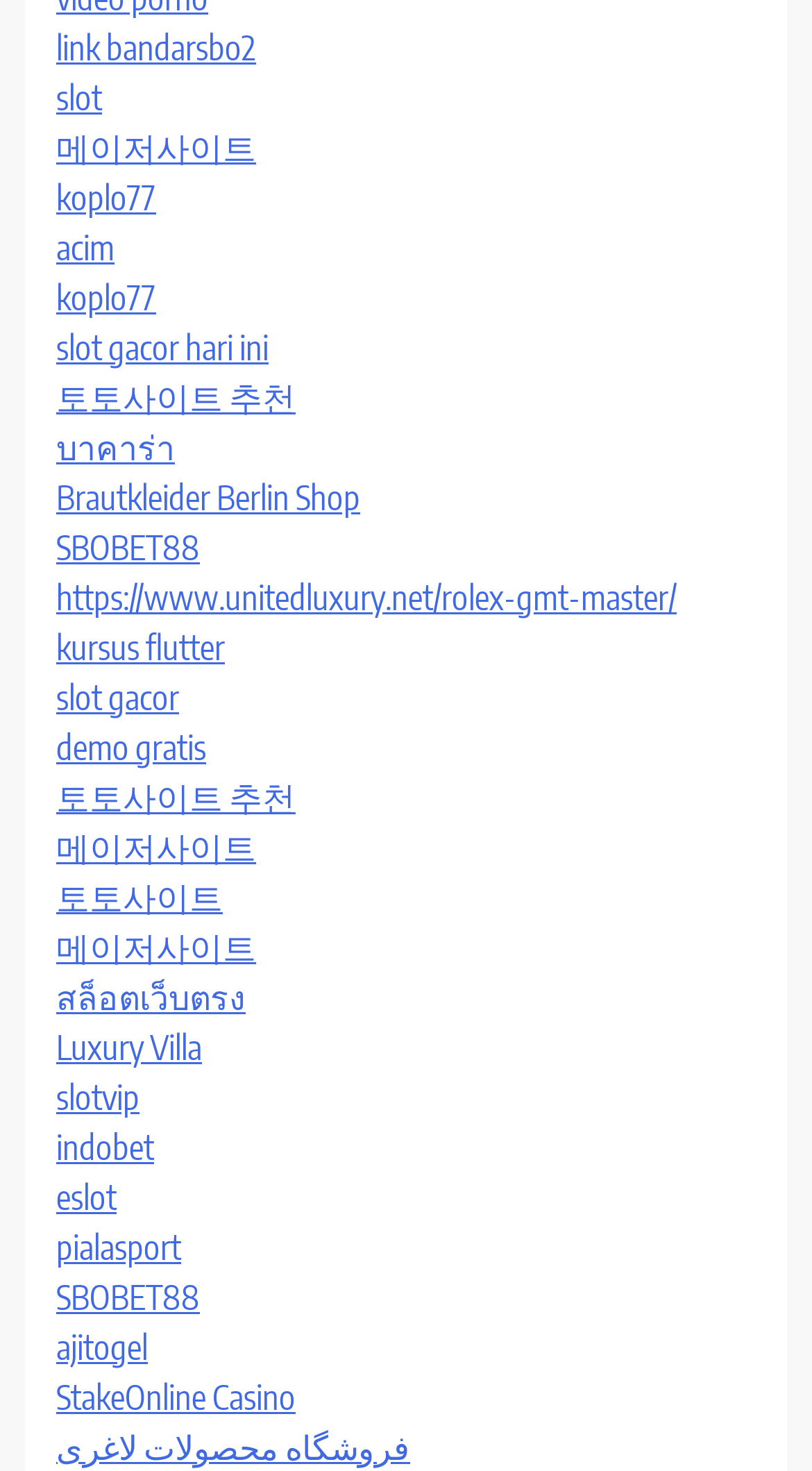How many links are related to betting?
From the details in the image, answer the question comprehensively.

There are three links related to betting on the webpage, namely 'SBOBET88', 'indobet', and 'StakeOnline Casino'. These links are scattered throughout the webpage with different bounding boxes.